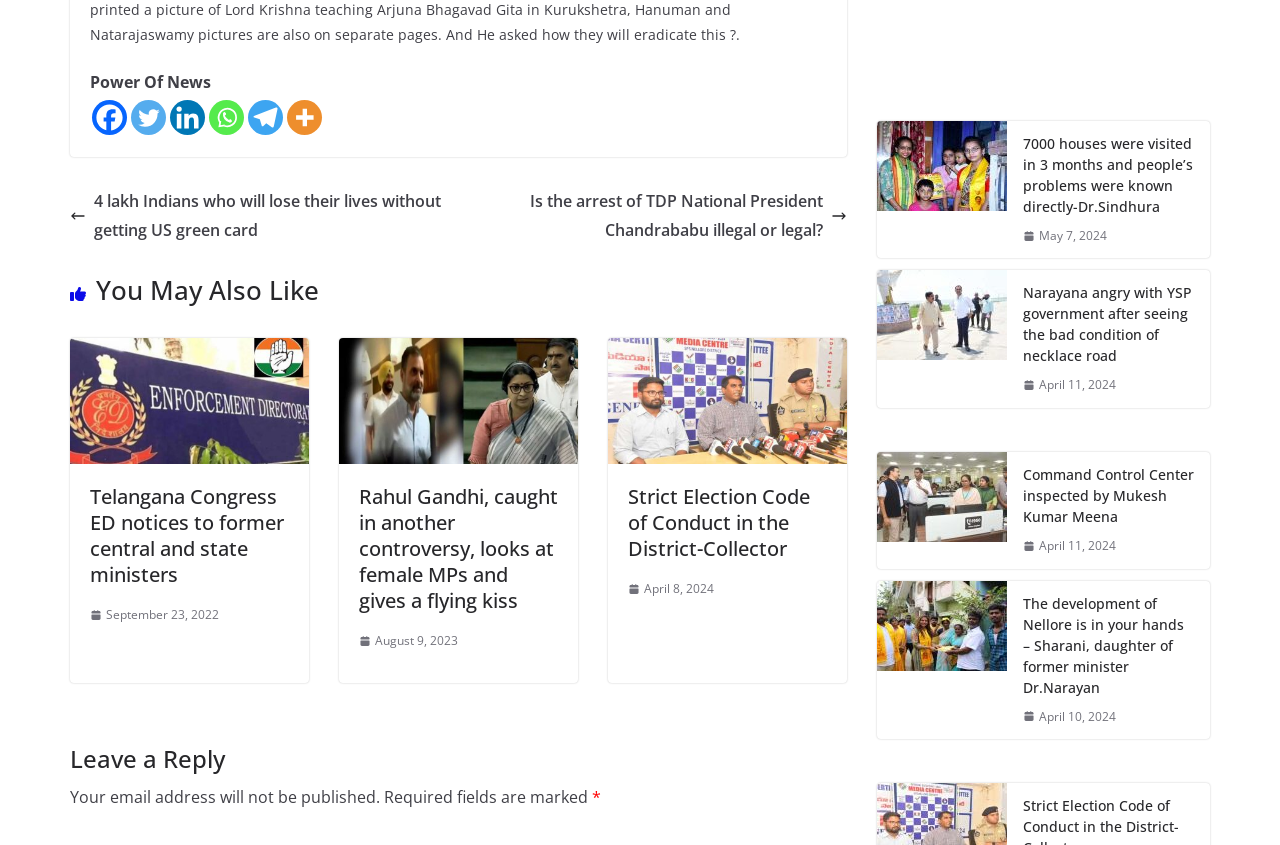Provide the bounding box coordinates for the area that should be clicked to complete the instruction: "Click on the link to know more about 7000 houses were visited in 3 months and people’s problems were known directly-Dr.Sindhura".

[0.685, 0.143, 0.787, 0.306]